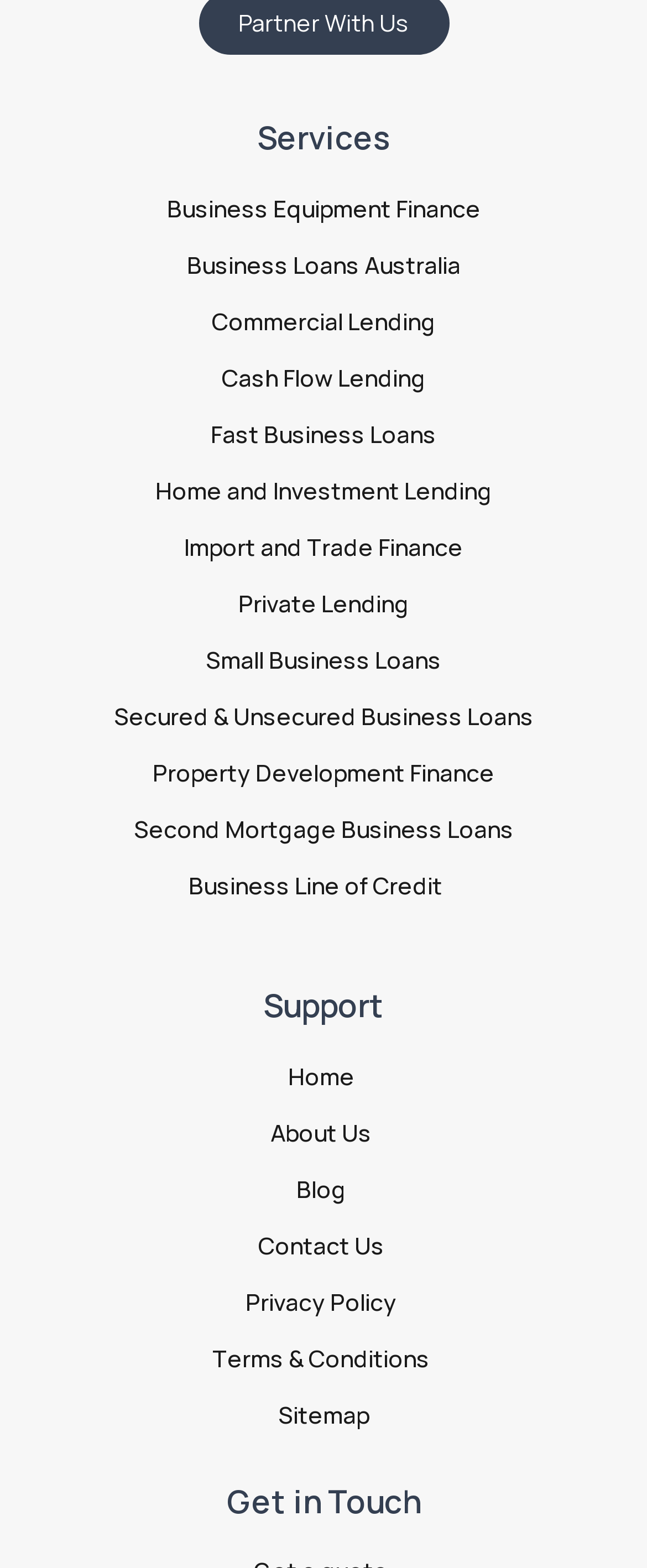What is the last link under 'Support'?
Based on the visual content, answer with a single word or a brief phrase.

Sitemap